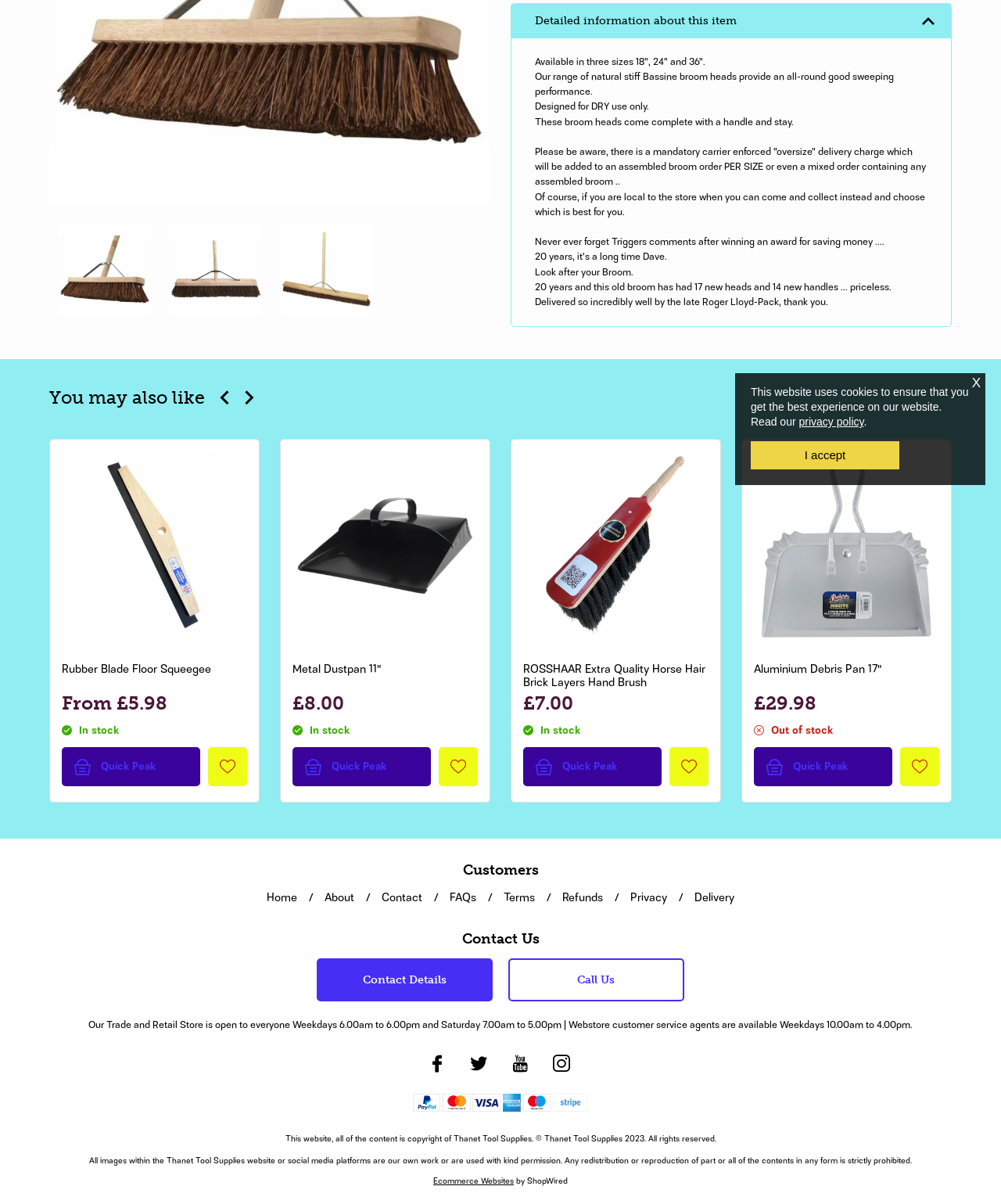Given the element description Detailed information about this item, specify the bounding box coordinates of the corresponding UI element in the format (top-left x, top-left y, bottom-right x, bottom-right y). All values must be between 0 and 1.

[0.511, 0.004, 0.95, 0.032]